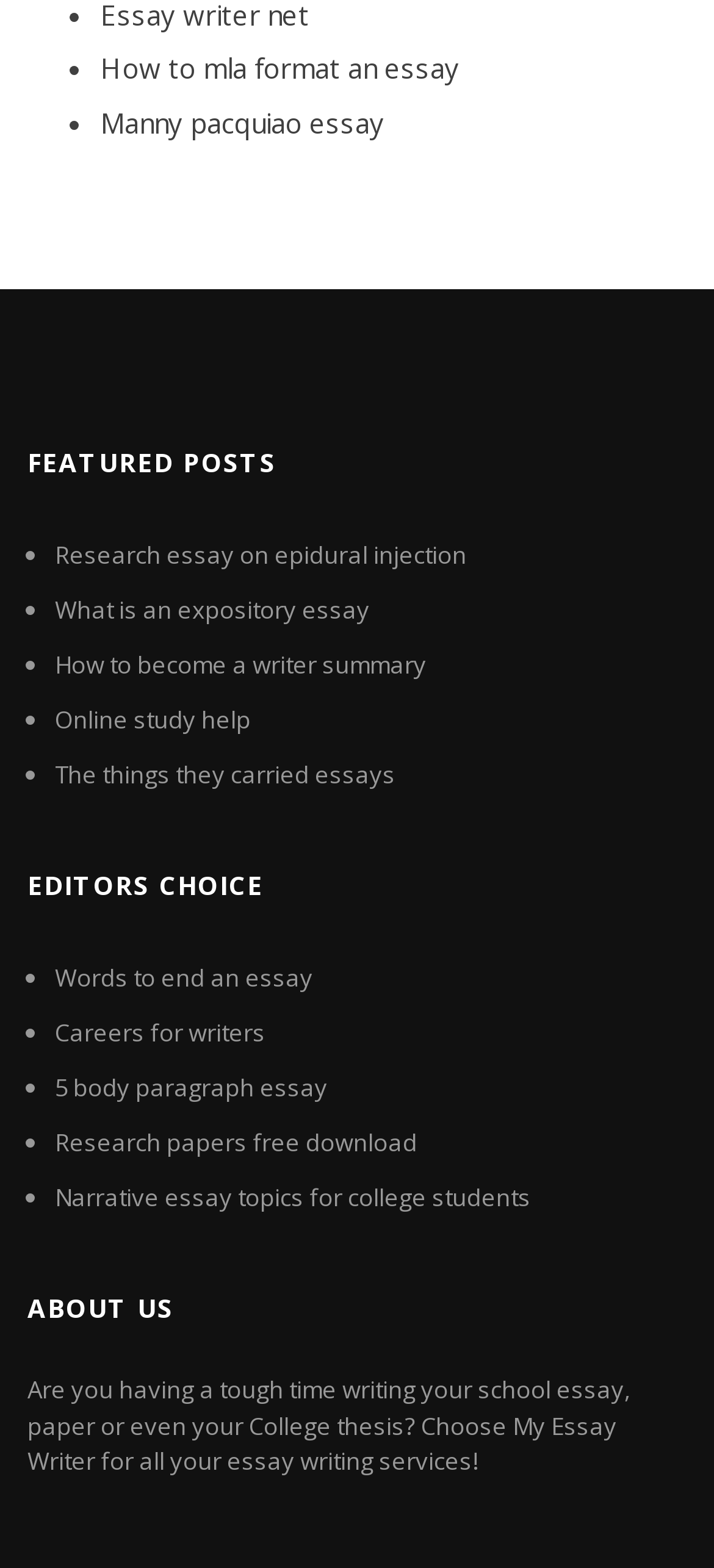Pinpoint the bounding box coordinates of the clickable area necessary to execute the following instruction: "Discover 'Narrative essay topics for college students'". The coordinates should be given as four float numbers between 0 and 1, namely [left, top, right, bottom].

[0.077, 0.753, 0.744, 0.774]